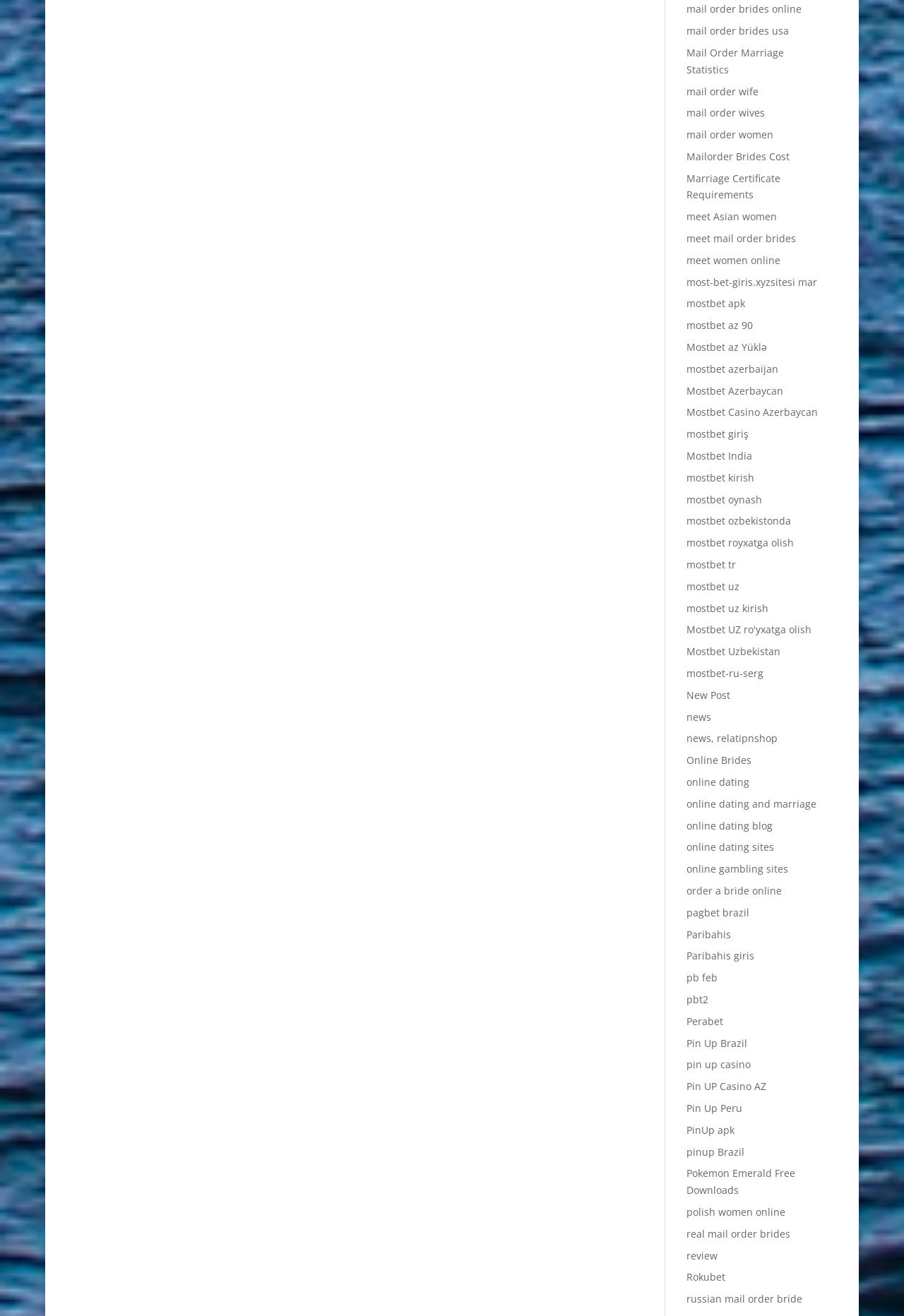Find the bounding box coordinates of the clickable region needed to perform the following instruction: "click on mail order brides online". The coordinates should be provided as four float numbers between 0 and 1, i.e., [left, top, right, bottom].

[0.759, 0.002, 0.887, 0.012]